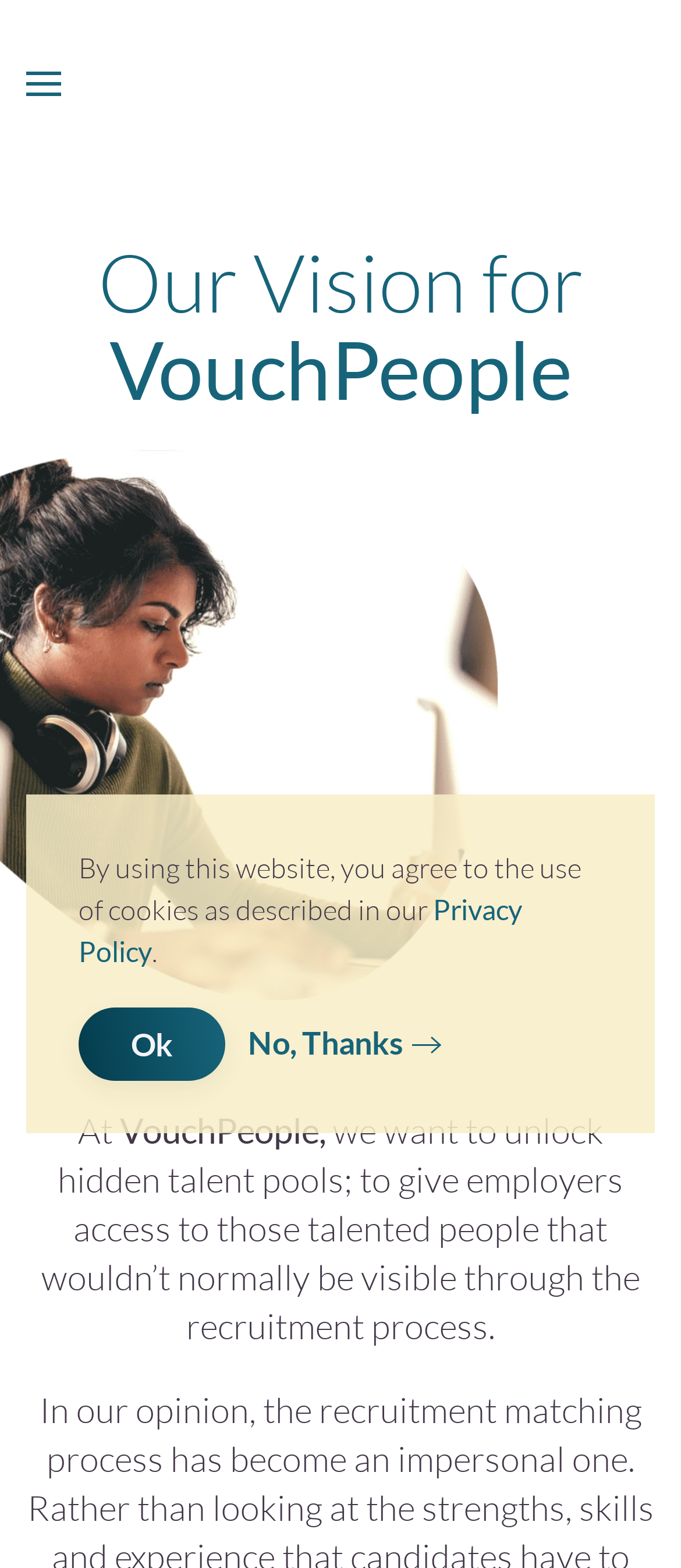What is the main heading displayed on the webpage? Please provide the text.

Our Vision for VouchPeople